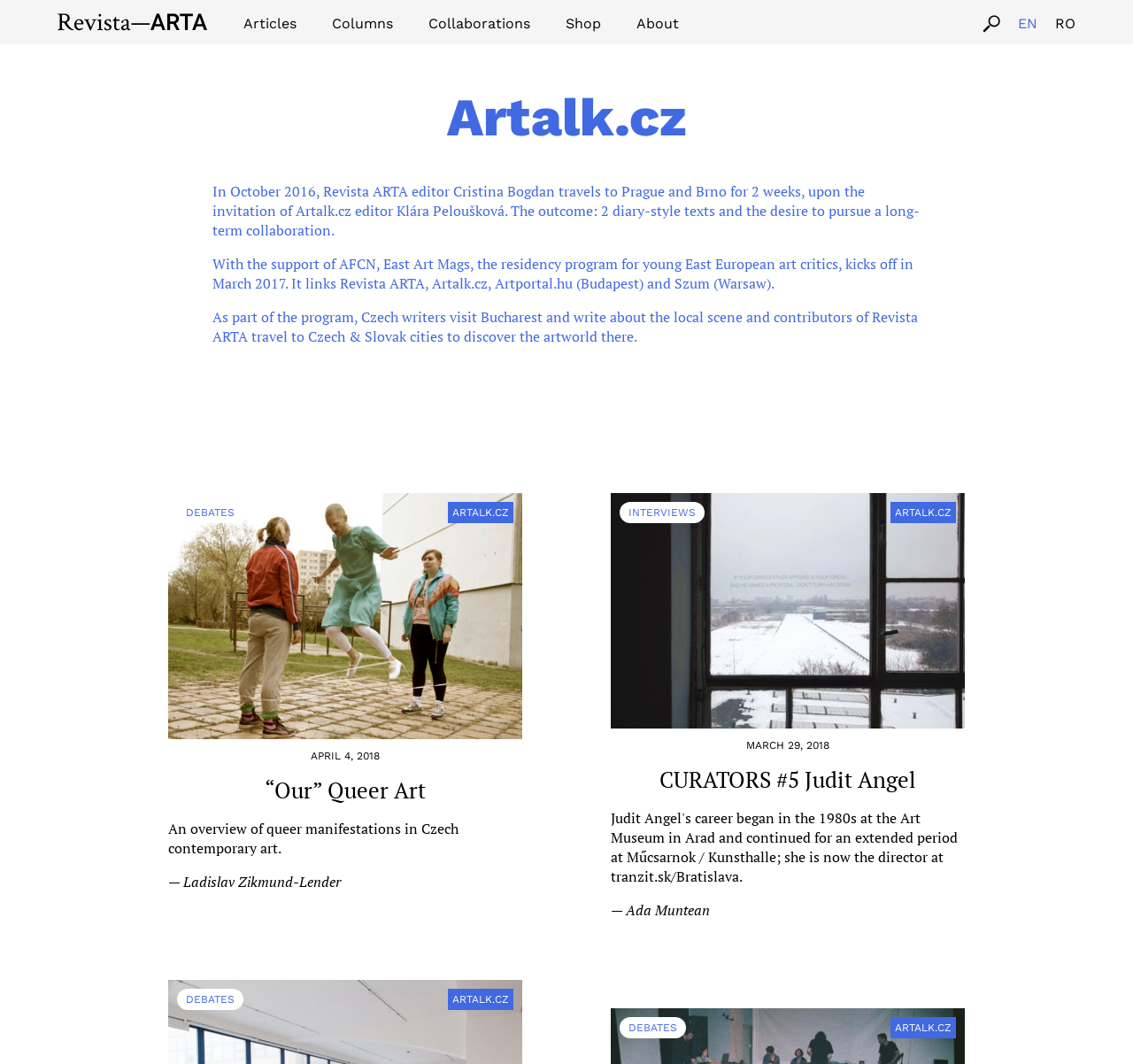Answer the question using only one word or a concise phrase: What is the name of the website?

Artalk.cz